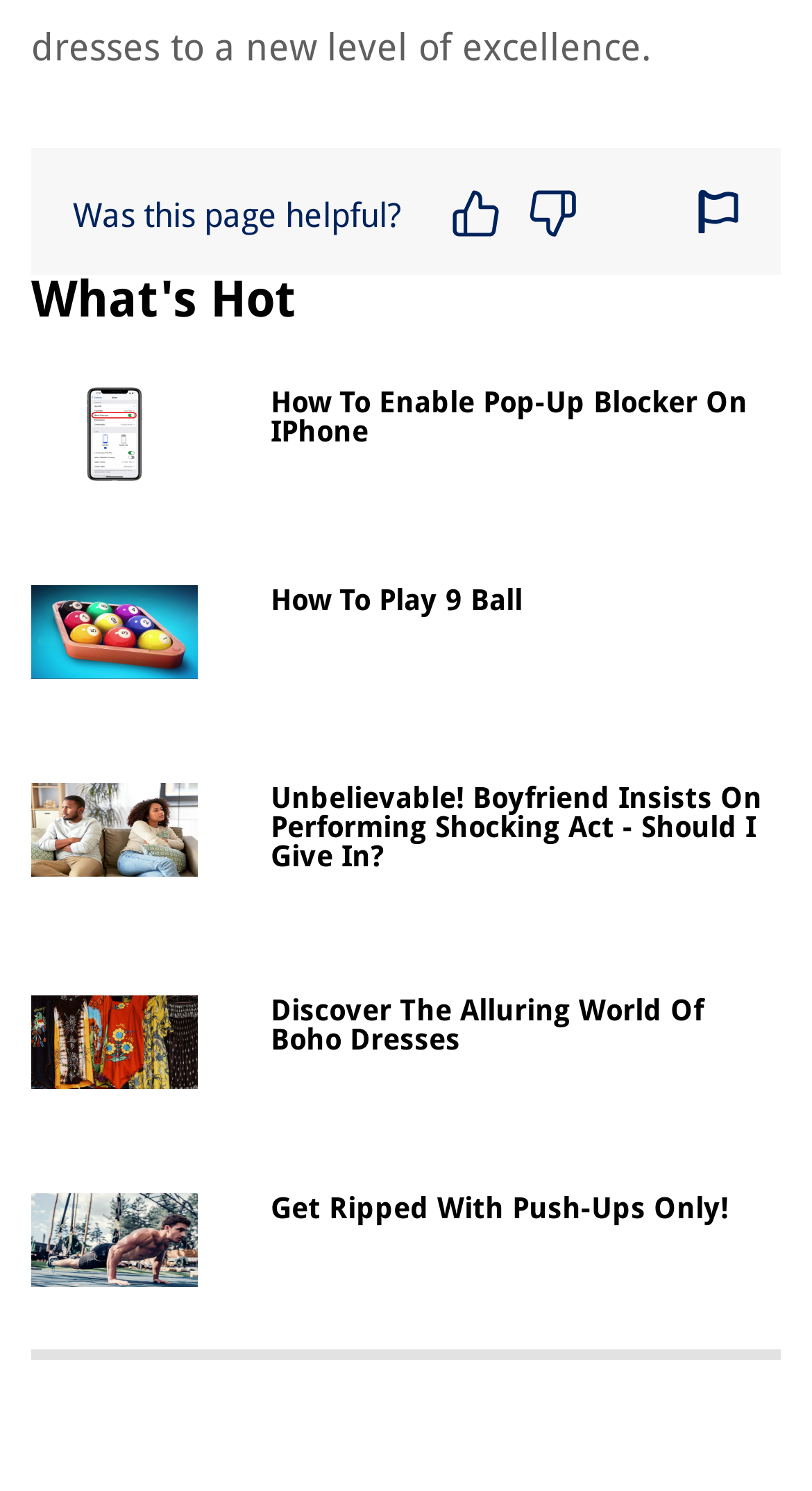Determine the bounding box coordinates of the section to be clicked to follow the instruction: "View 'Unbelievable! Boyfriend Insists On Performing Shocking Act - Should I Give In?'". The coordinates should be given as four float numbers between 0 and 1, formatted as [left, top, right, bottom].

[0.038, 0.525, 0.244, 0.588]